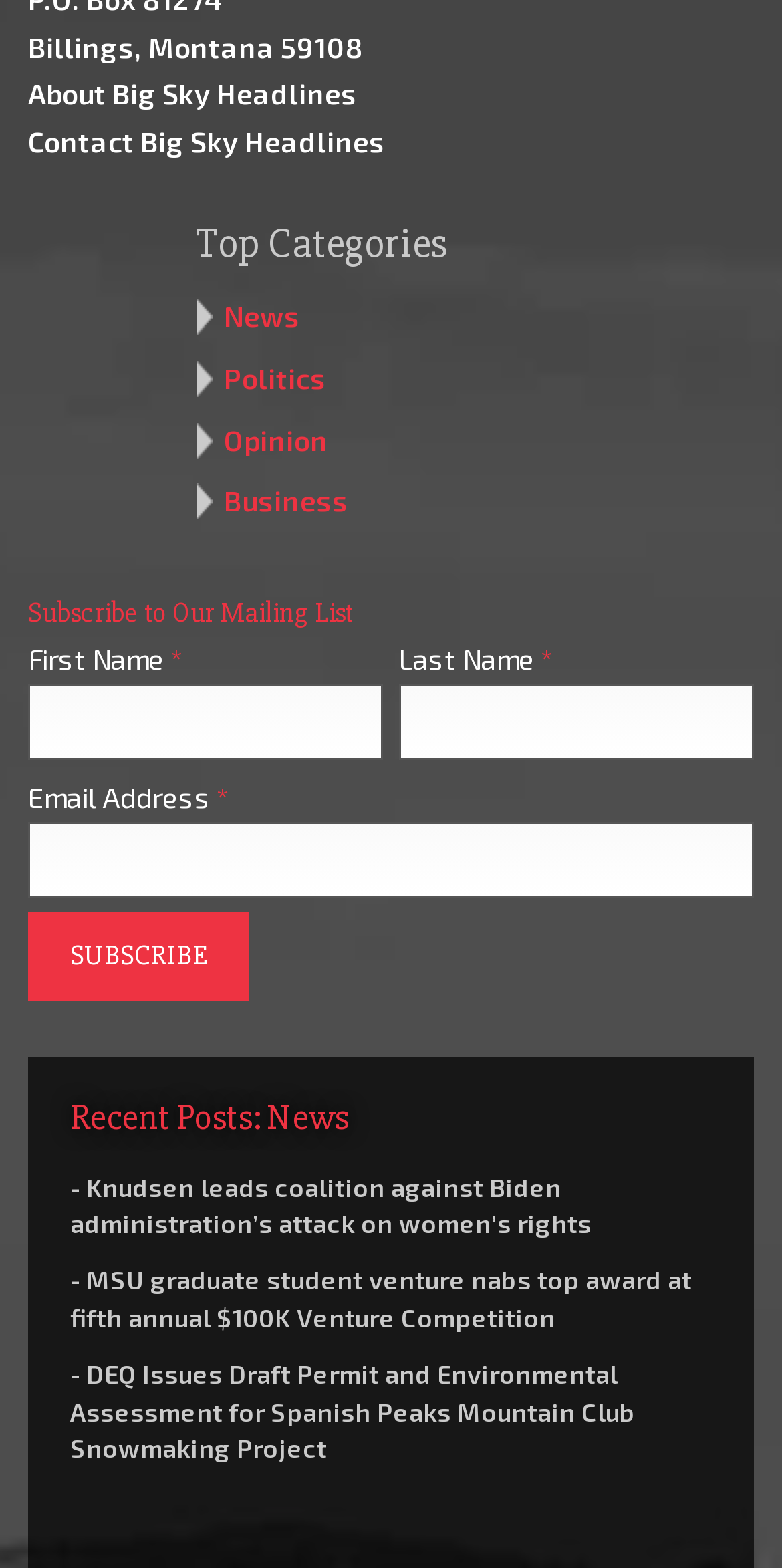Find the bounding box coordinates of the element's region that should be clicked in order to follow the given instruction: "Read the article about Knudsen leading coalition against Biden administration’s attack on women’s rights". The coordinates should consist of four float numbers between 0 and 1, i.e., [left, top, right, bottom].

[0.09, 0.746, 0.756, 0.79]